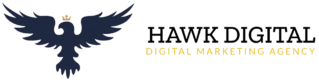What does the hawk symbolize in the logo?
Look at the image and answer with only one word or phrase.

strength and agility